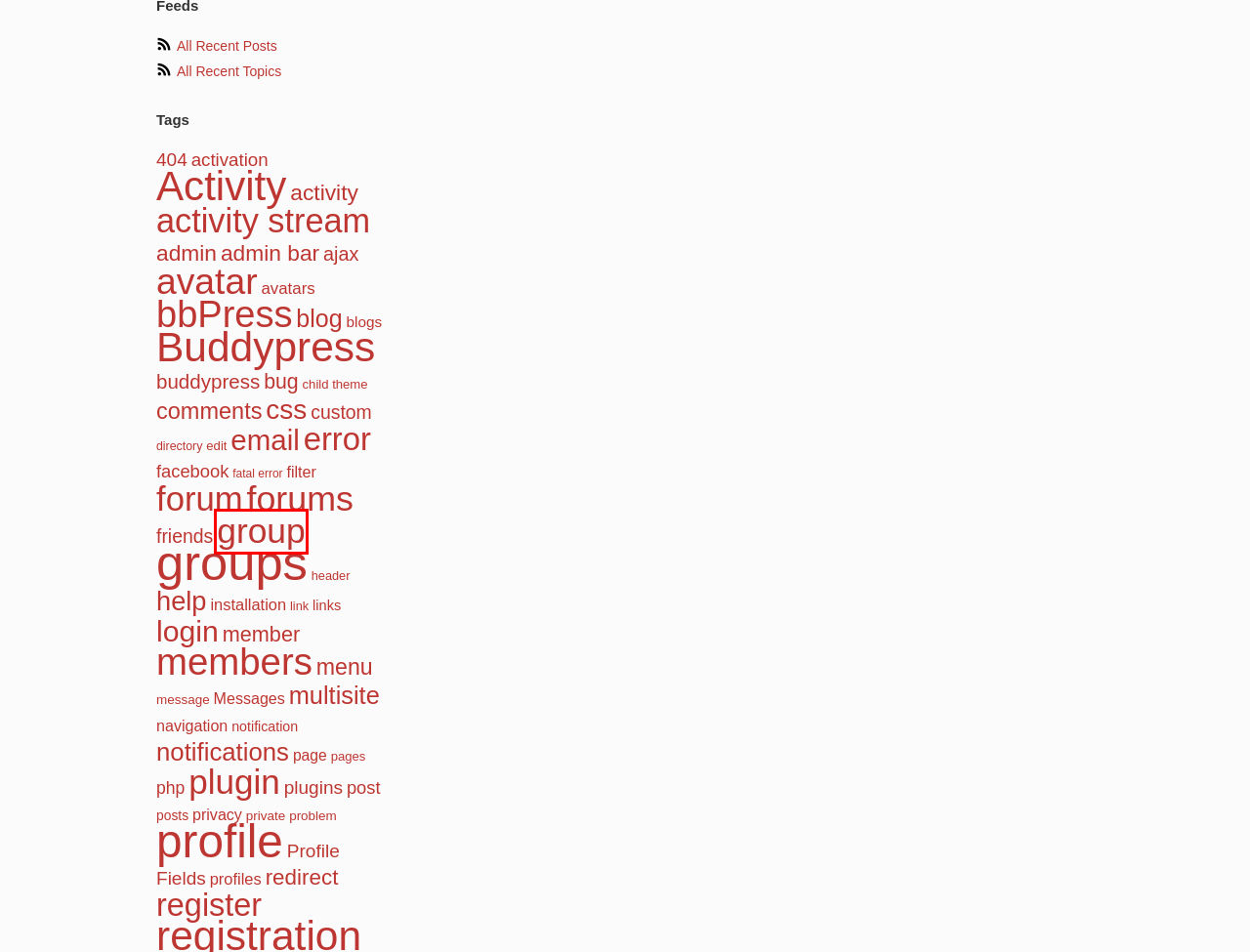Given a webpage screenshot with a UI element marked by a red bounding box, choose the description that best corresponds to the new webpage that will appear after clicking the element. The candidates are:
A. Topic Tag: group · BuddyPress.org
B. Topic Tag: plugins · BuddyPress.org
C. Topic Tag: blog · BuddyPress.org
D. Topic Tag: Buddypress · BuddyPress.org
E. Topic Tag: profile · BuddyPress.org
F. Topic Tag: child theme · BuddyPress.org
G. Topic Tag: bug · BuddyPress.org
H. Topic Tag: private · BuddyPress.org

A